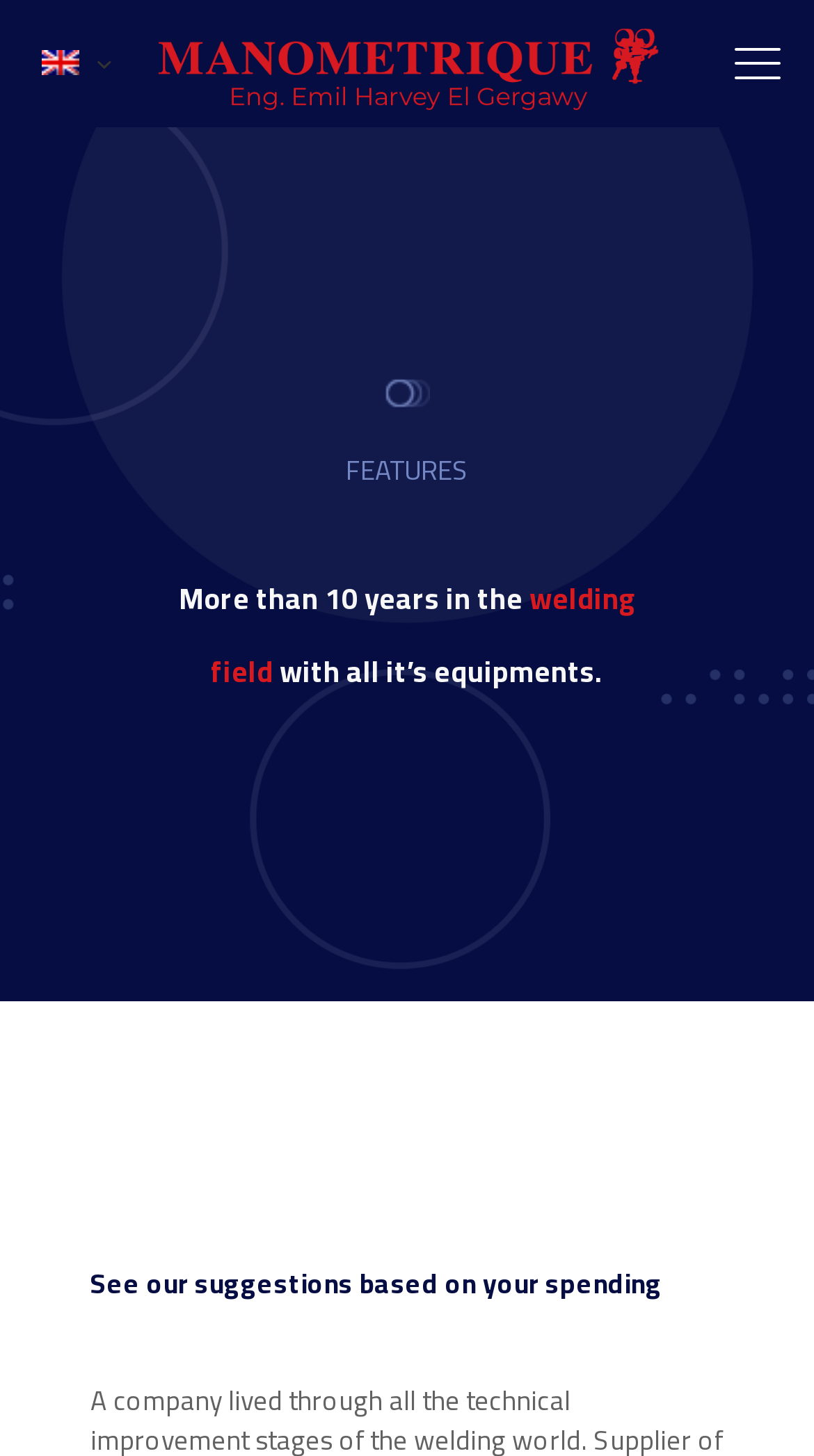What is the main topic of the webpage?
Please answer the question with a detailed and comprehensive explanation.

Based on the headings and content of the webpage, I infer that the main topic is related to the welding field, as it mentions features and experience in the welding field.